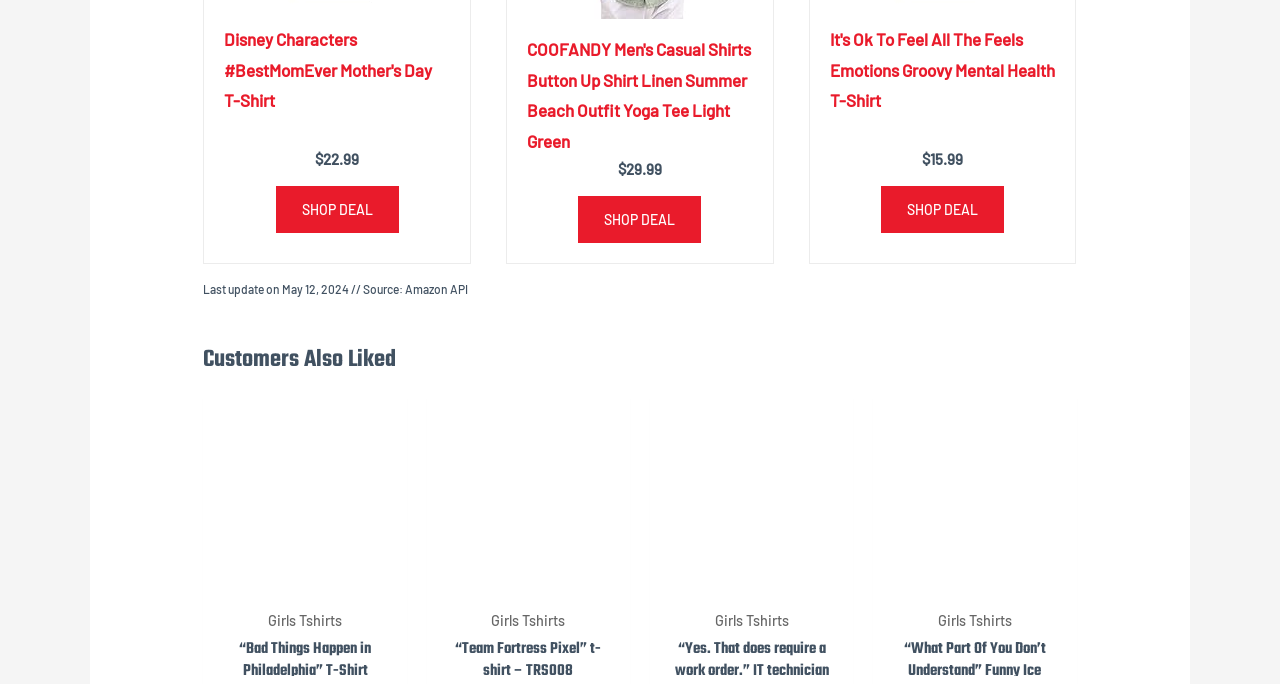Use the details in the image to answer the question thoroughly: 
What is the source of the data on this page?

I found the source of the data on this page by looking at the StaticText element at the bottom of the page, which says 'Last update on May 12, 2024 // Source: Amazon API'.